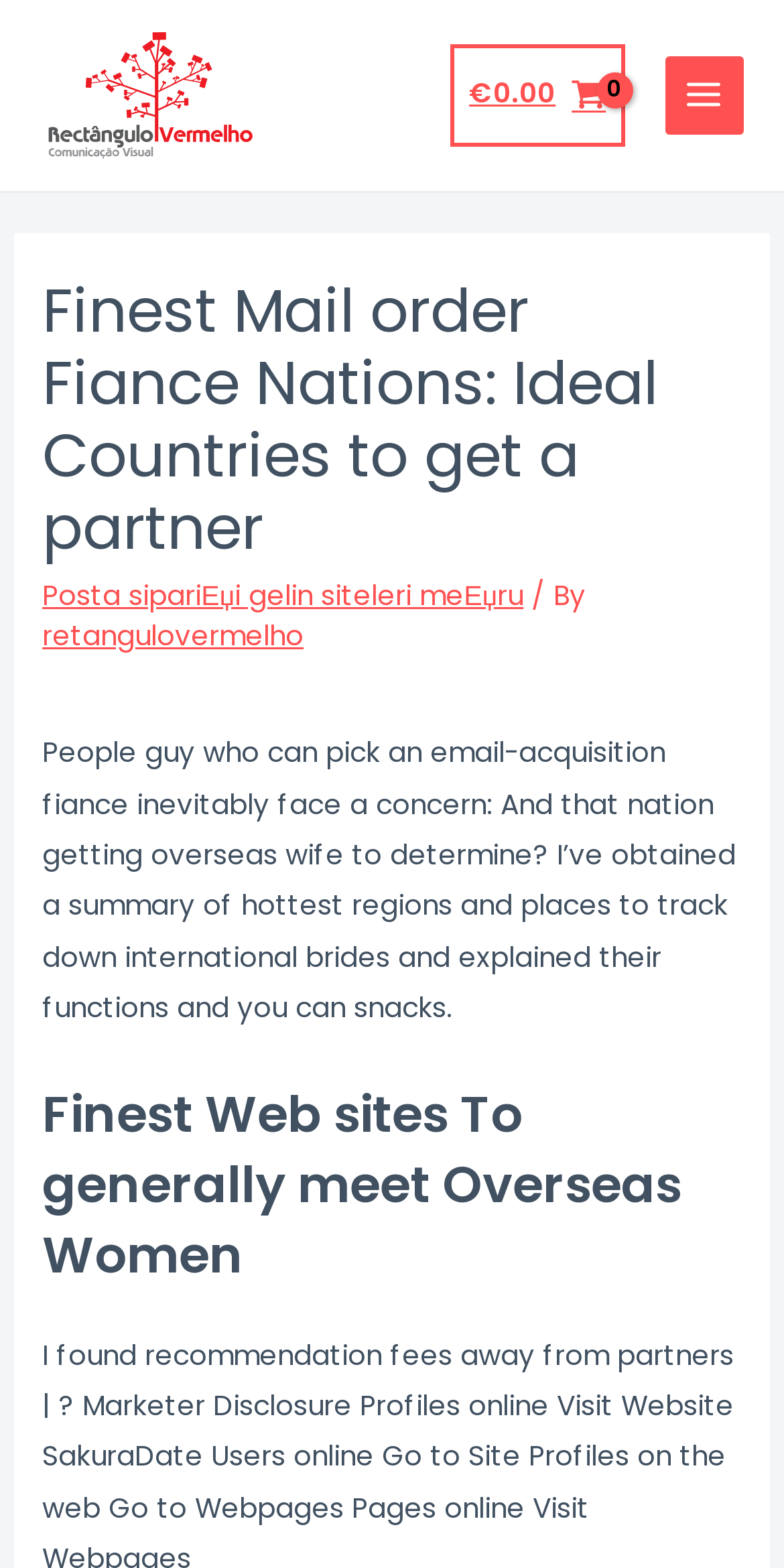Give a one-word or short phrase answer to this question: 
What is the purpose of the webpage?

To provide information